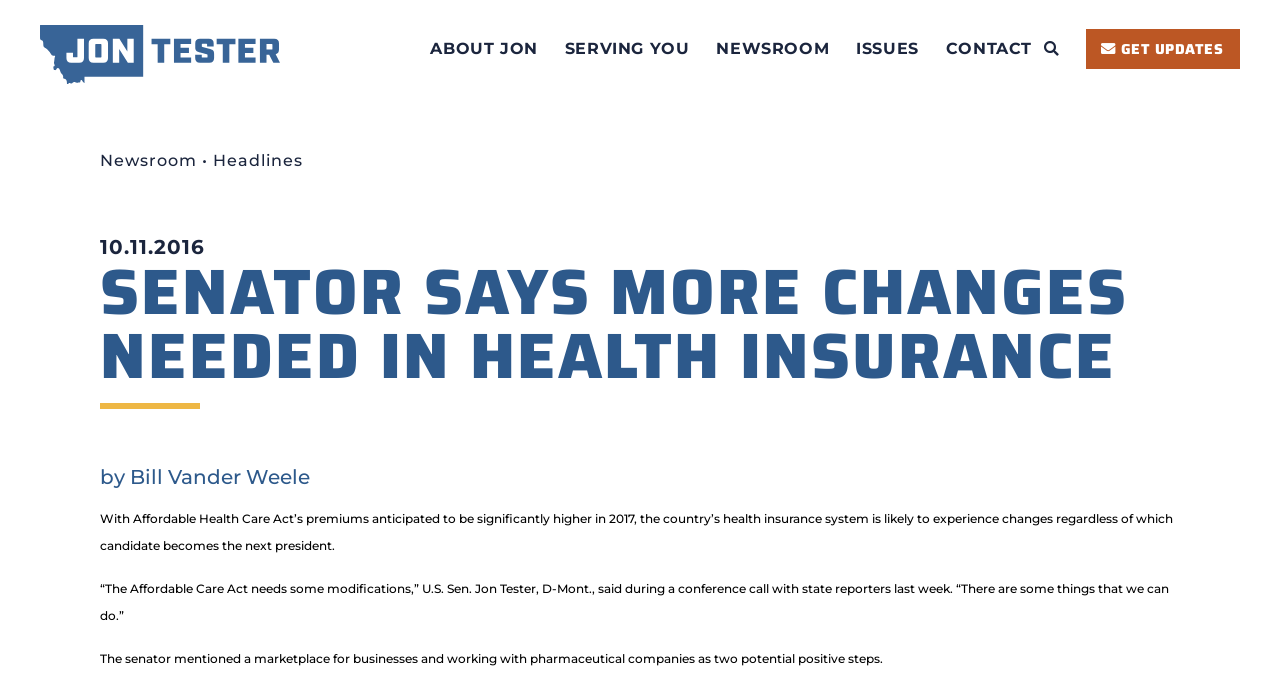Respond to the question below with a single word or phrase:
What is the potential positive step mentioned in the article?

Marketplace for businesses